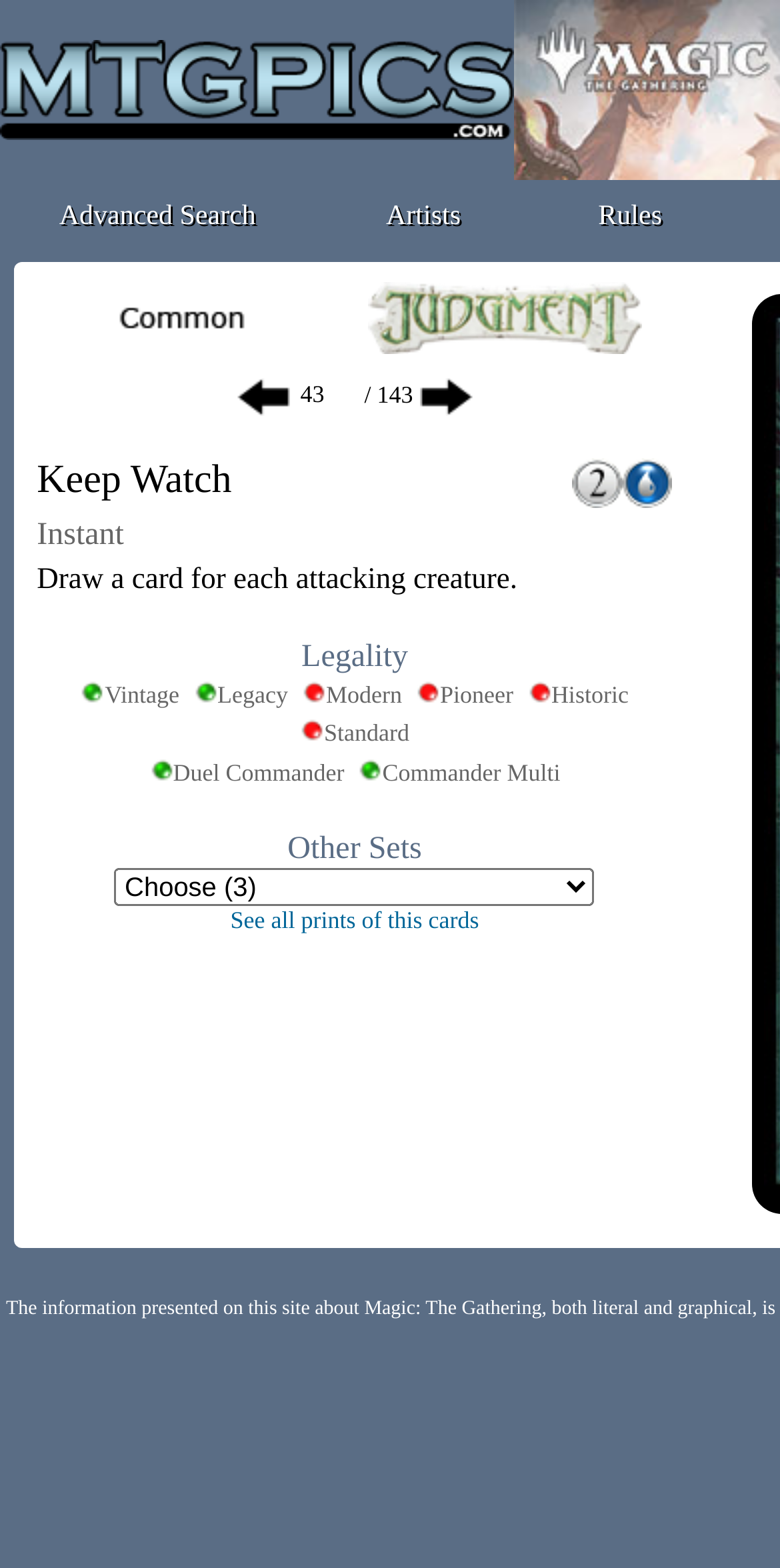Offer a thorough description of the webpage.

This webpage appears to be a Magic: The Gathering card database. At the top, there is a logo of mtgpics.com, a link to "Advanced Search", and links to "Artists" and "Rules". Below this, there is a main section that displays information about a specific Magic: The Gathering card, "Keep Watch". 

The card information is divided into several sections. On the left, there is an image of the card, and next to it, there is a link to the card's details. Below this, there is a section that displays the card's name, "Keep Watch", and its effect, "Instant Draw a card for each attacking creature." 

To the right of the card's effect, there are two images, possibly representing the card's mana cost or other game-related information. Below this, there is a section that displays the card's legality in various Magic: The Gathering formats, including Vintage, Legacy, Modern, Pioneer, Historic, Standard, Duel Commander, and Multiplayer Commander. Each format has a corresponding image, indicating whether the card is legal or banned in that format. 

Further down, there is a dropdown menu labeled "Other Sets" and a link to "See all prints of this card". The webpage also has a search bar and a few other interactive elements, but their exact functions are not clear from the provided accessibility tree.